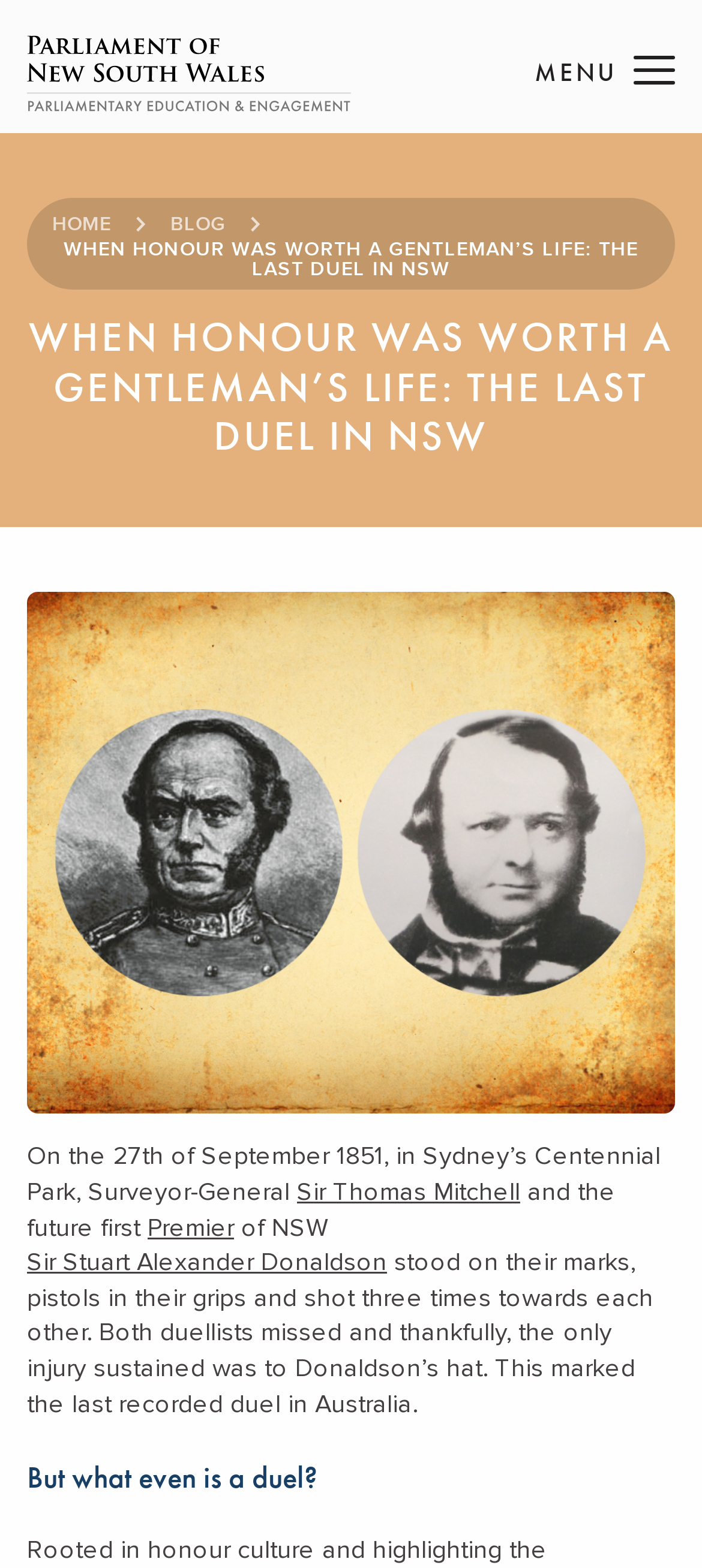What were the duellists holding in their grips?
Refer to the image and give a detailed response to the question.

The webpage content states that 'both duellists stood on their marks, pistols in their grips and shot three times towards each other', indicating that they were holding pistols.